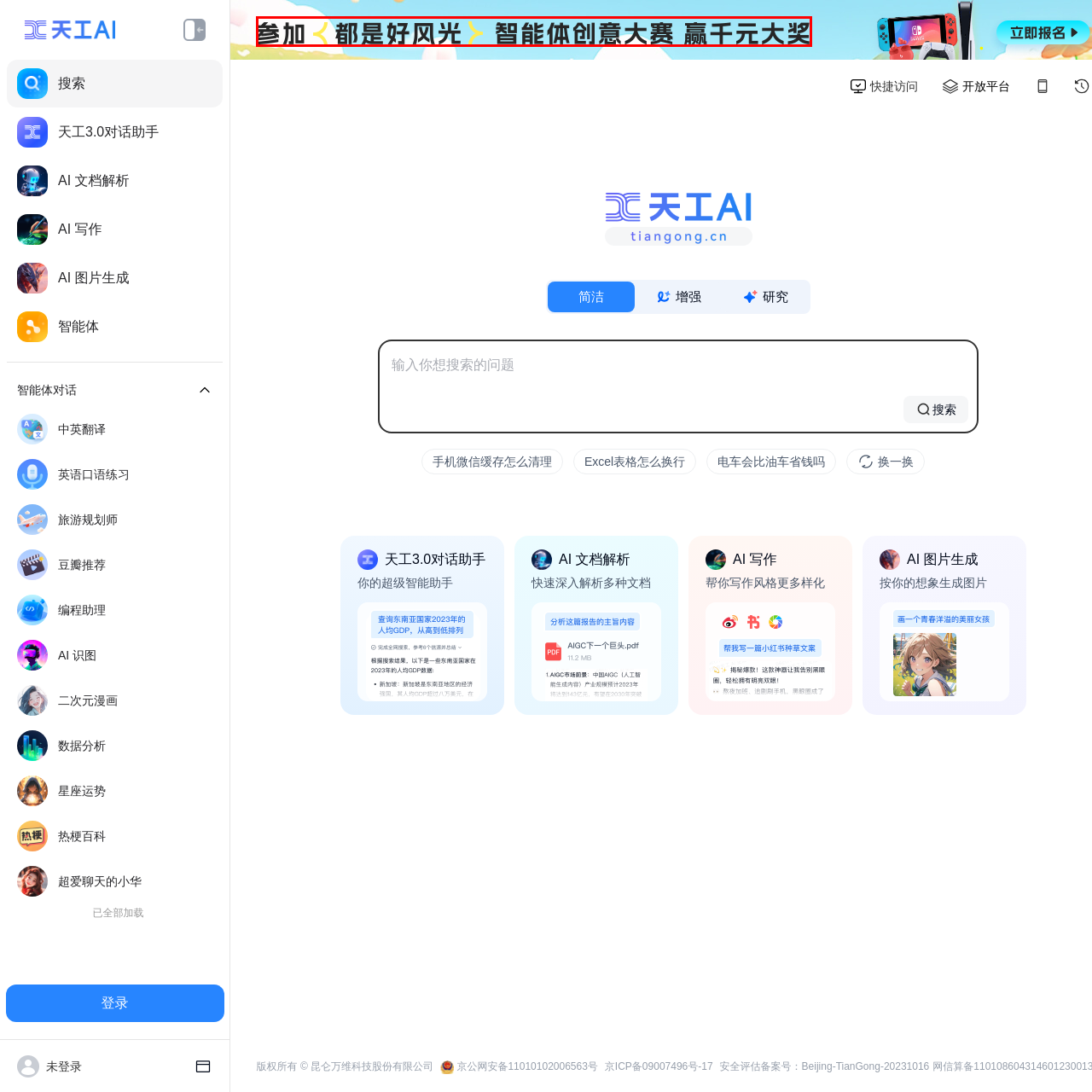Observe the image enclosed by the red box and thoroughly answer the subsequent question based on the visual details: What is the purpose of the banner?

The banner's use of vibrant colors, engaging typography, and inclusive language implies that its purpose is to grab attention and encourage individuals to participate in the AI Creativity Contest, with the promise of significant rewards.